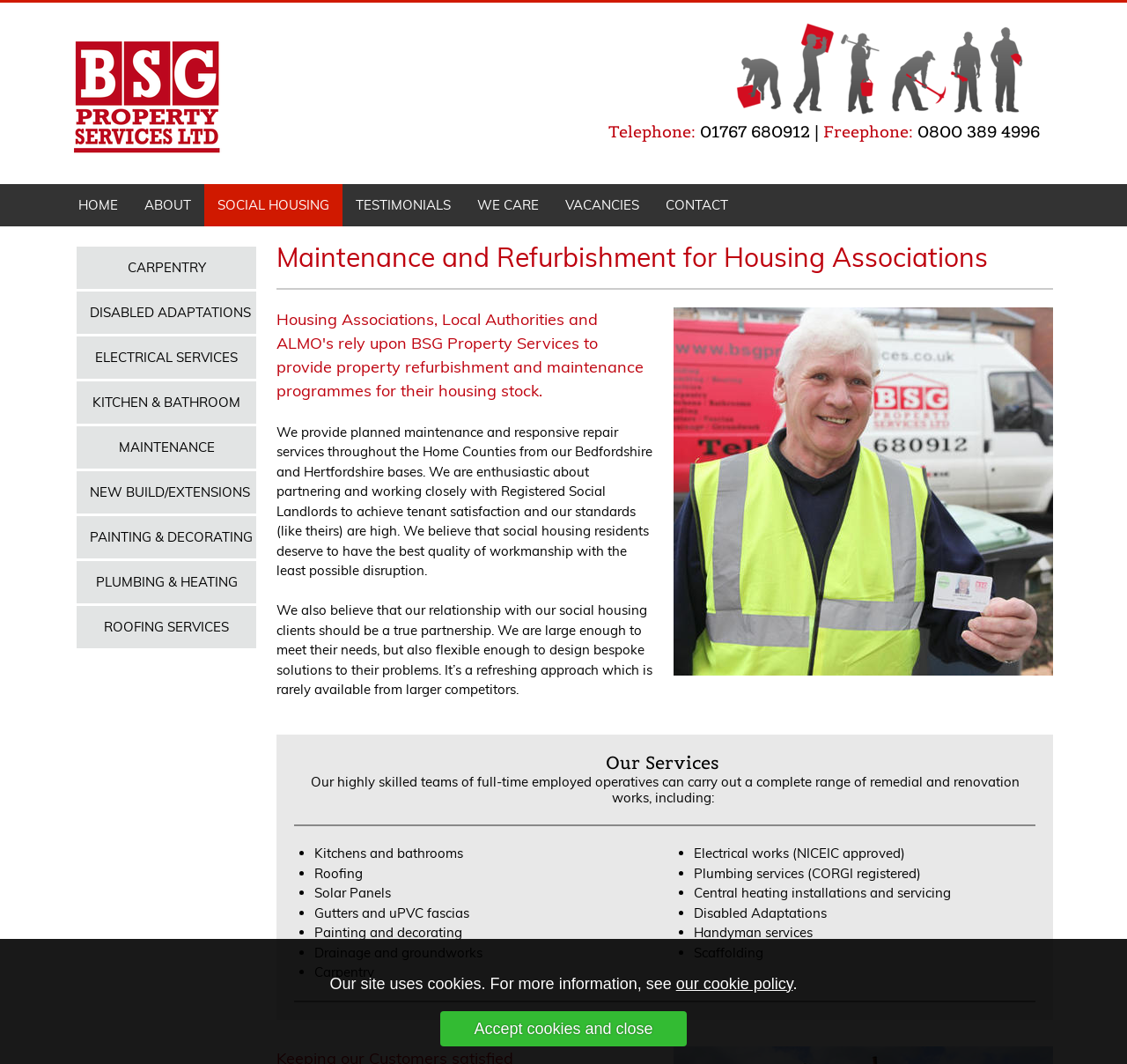Show the bounding box coordinates for the element that needs to be clicked to execute the following instruction: "Click the HOME menu item". Provide the coordinates in the form of four float numbers between 0 and 1, i.e., [left, top, right, bottom].

[0.058, 0.173, 0.116, 0.213]